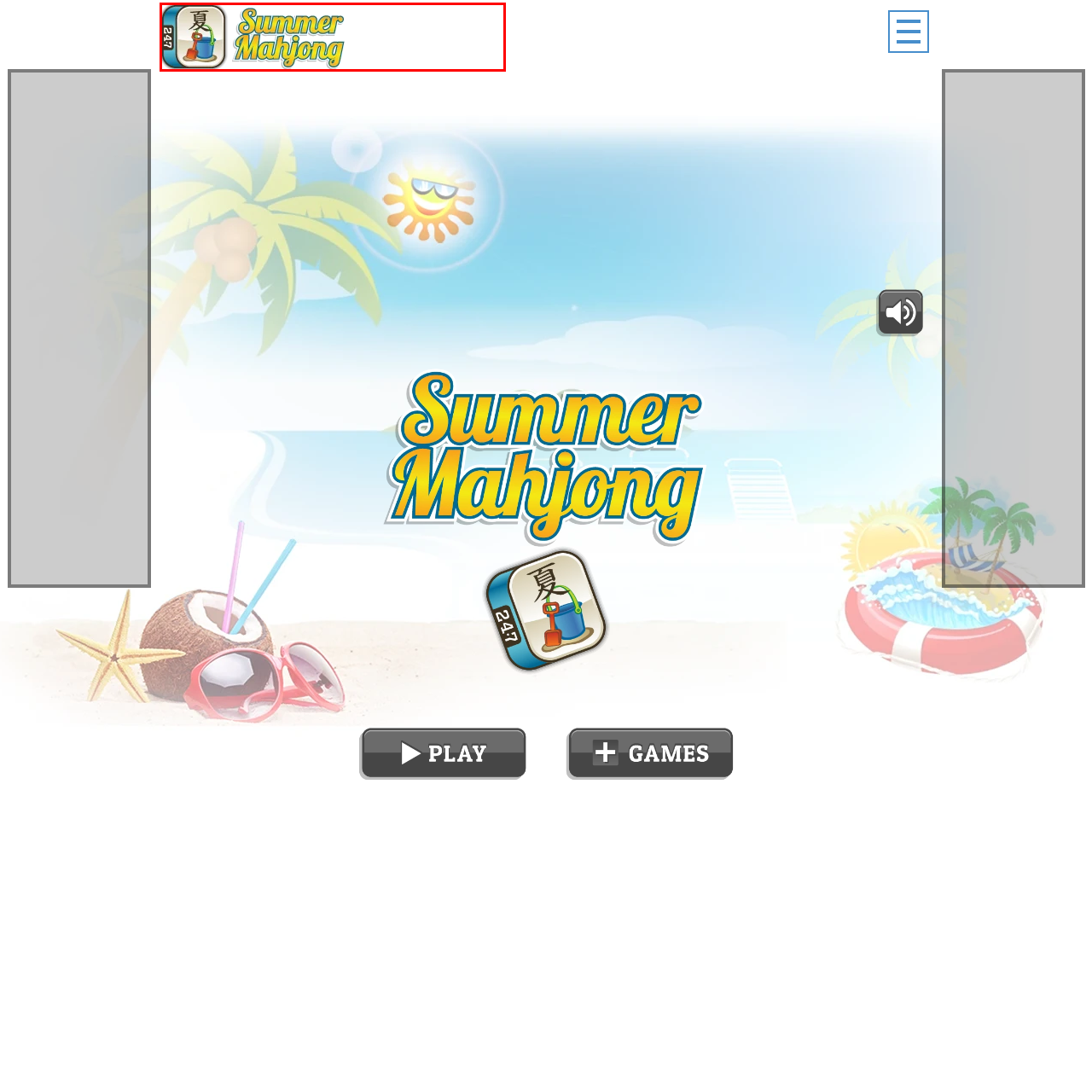Consider the image within the red frame and reply with a brief answer: What is the dominant color of the typography?

Yellow